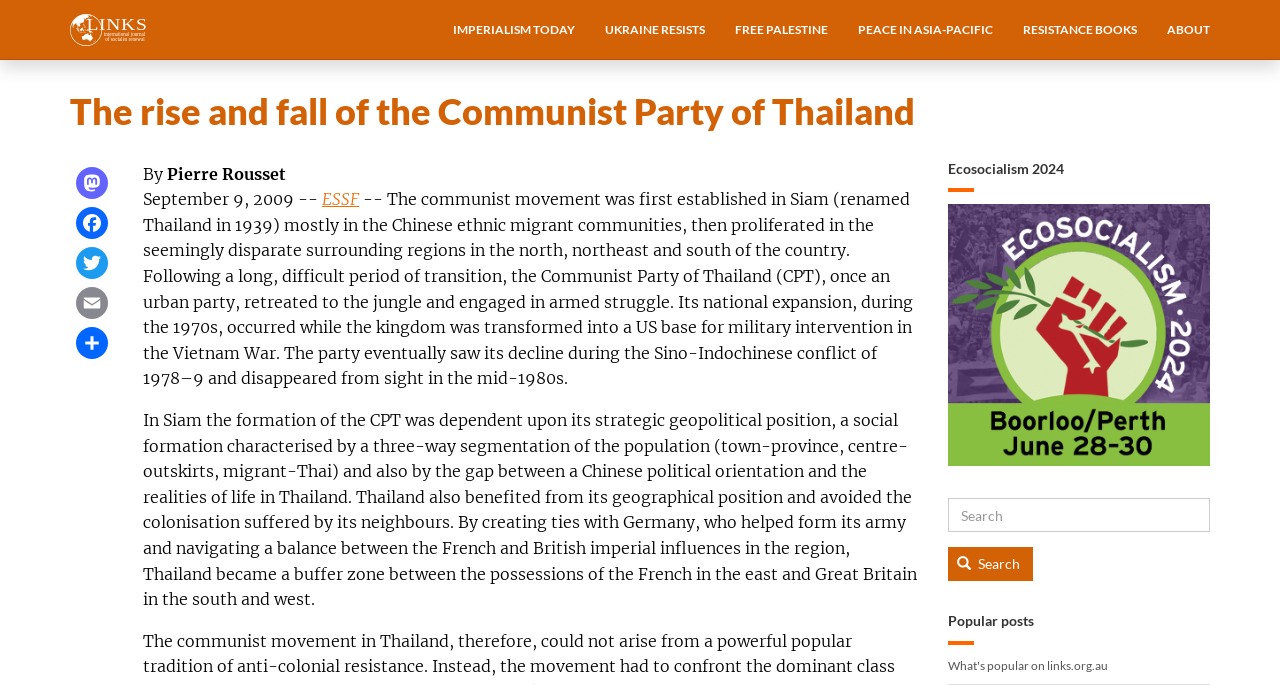Kindly determine the bounding box coordinates for the clickable area to achieve the given instruction: "Click on the 'Home' link".

[0.055, 0.02, 0.126, 0.066]